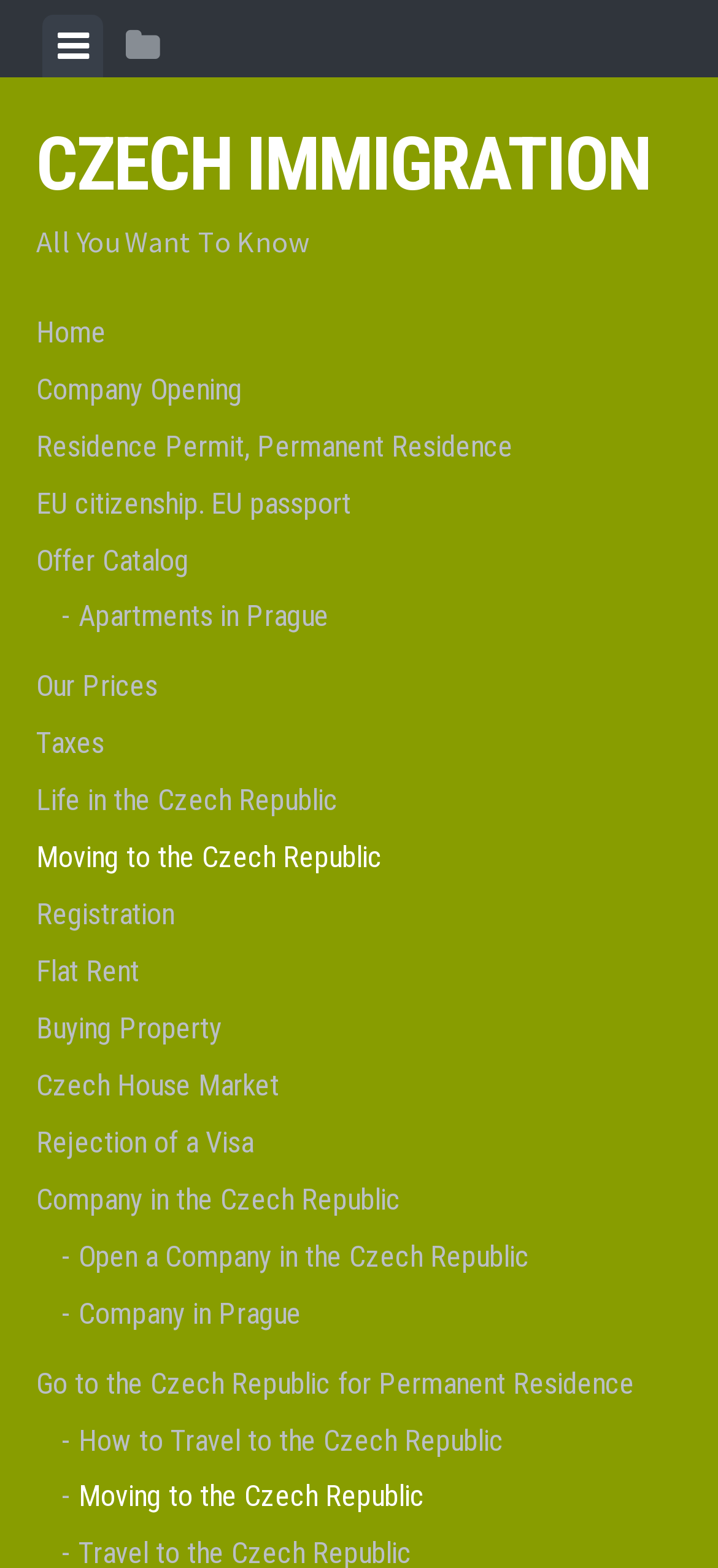Extract the bounding box coordinates for the HTML element that matches this description: "Home". The coordinates should be four float numbers between 0 and 1, i.e., [left, top, right, bottom].

[0.05, 0.194, 0.95, 0.23]